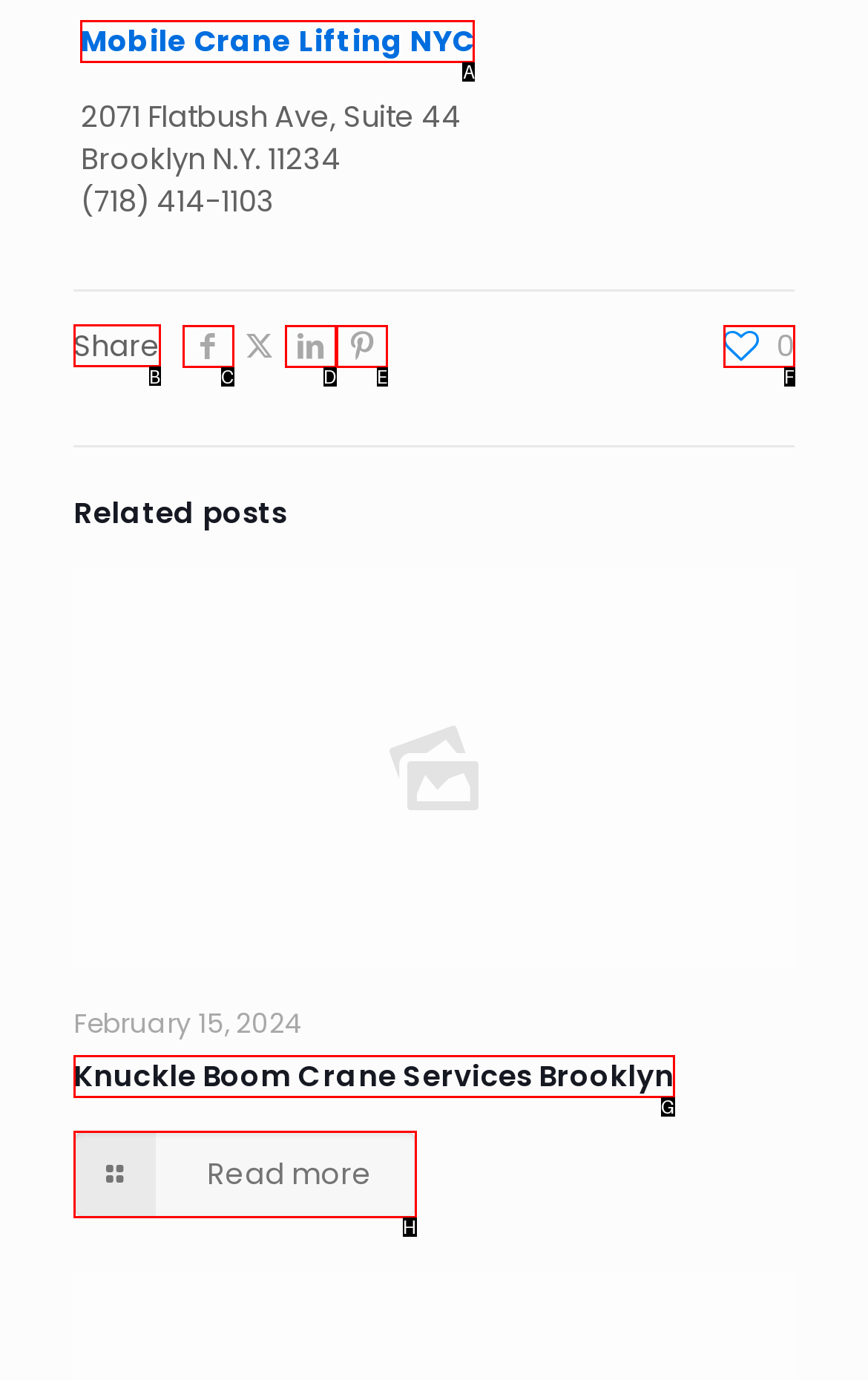Identify the letter of the correct UI element to fulfill the task: go to AdaQue homepage from the given options in the screenshot.

None